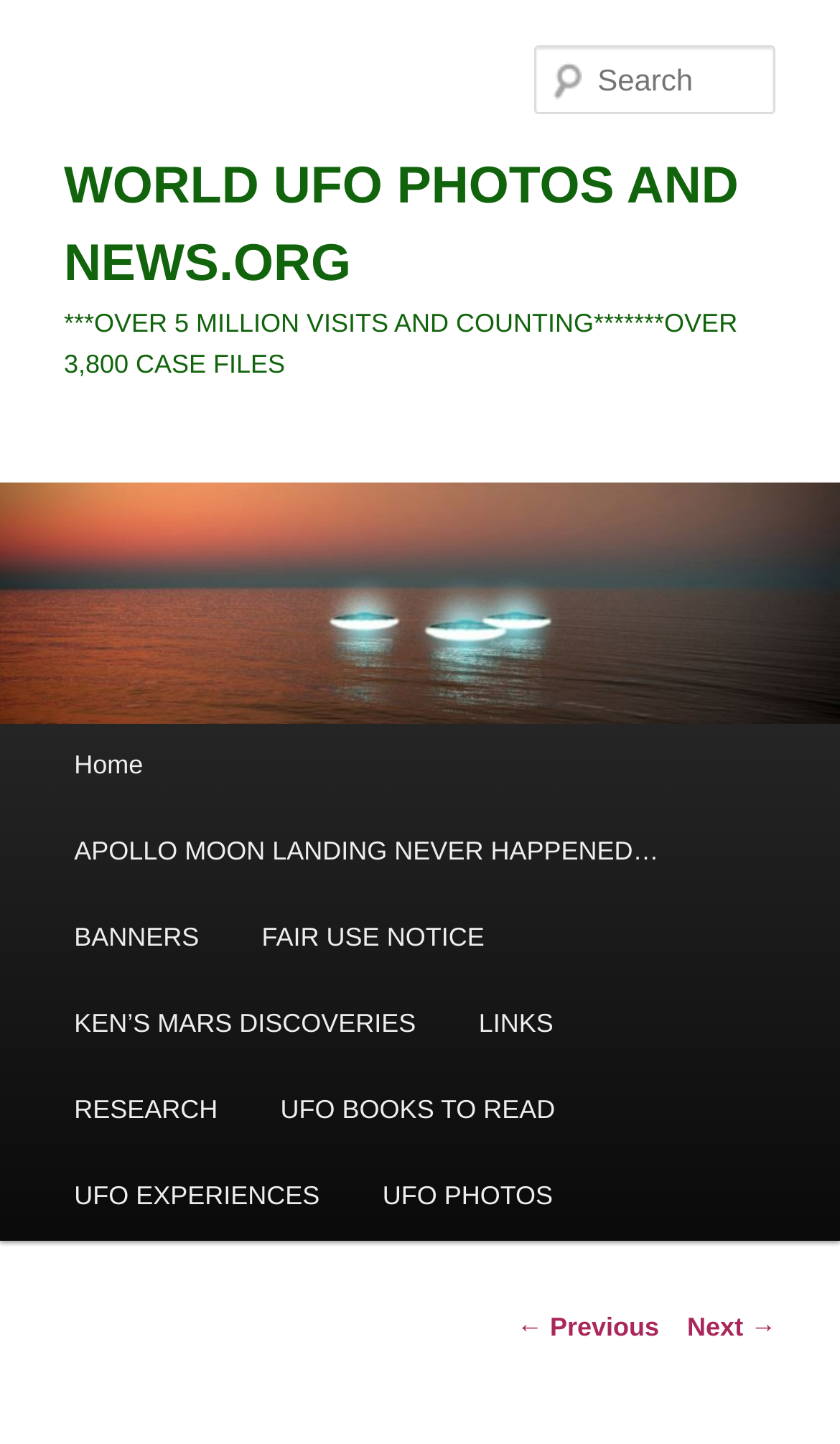What is the URL of the logo?
Please use the image to deliver a detailed and complete answer.

I found an image with the description 'WORLD UFO PHOTOS AND NEWS.ORG' which is likely the logo of the website, and it is also a link.